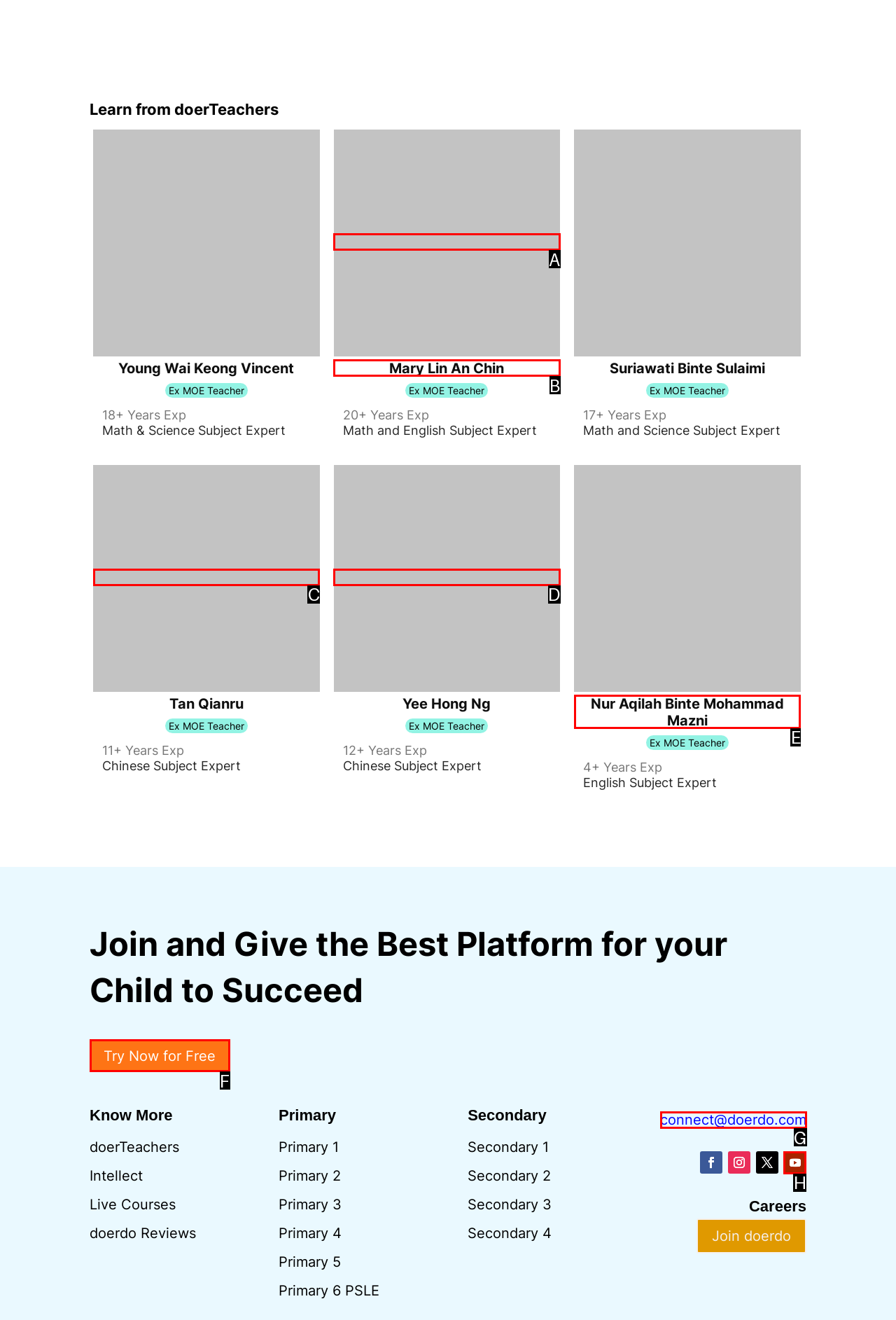From the available options, which lettered element should I click to complete this task: Contact doerdo via email?

G